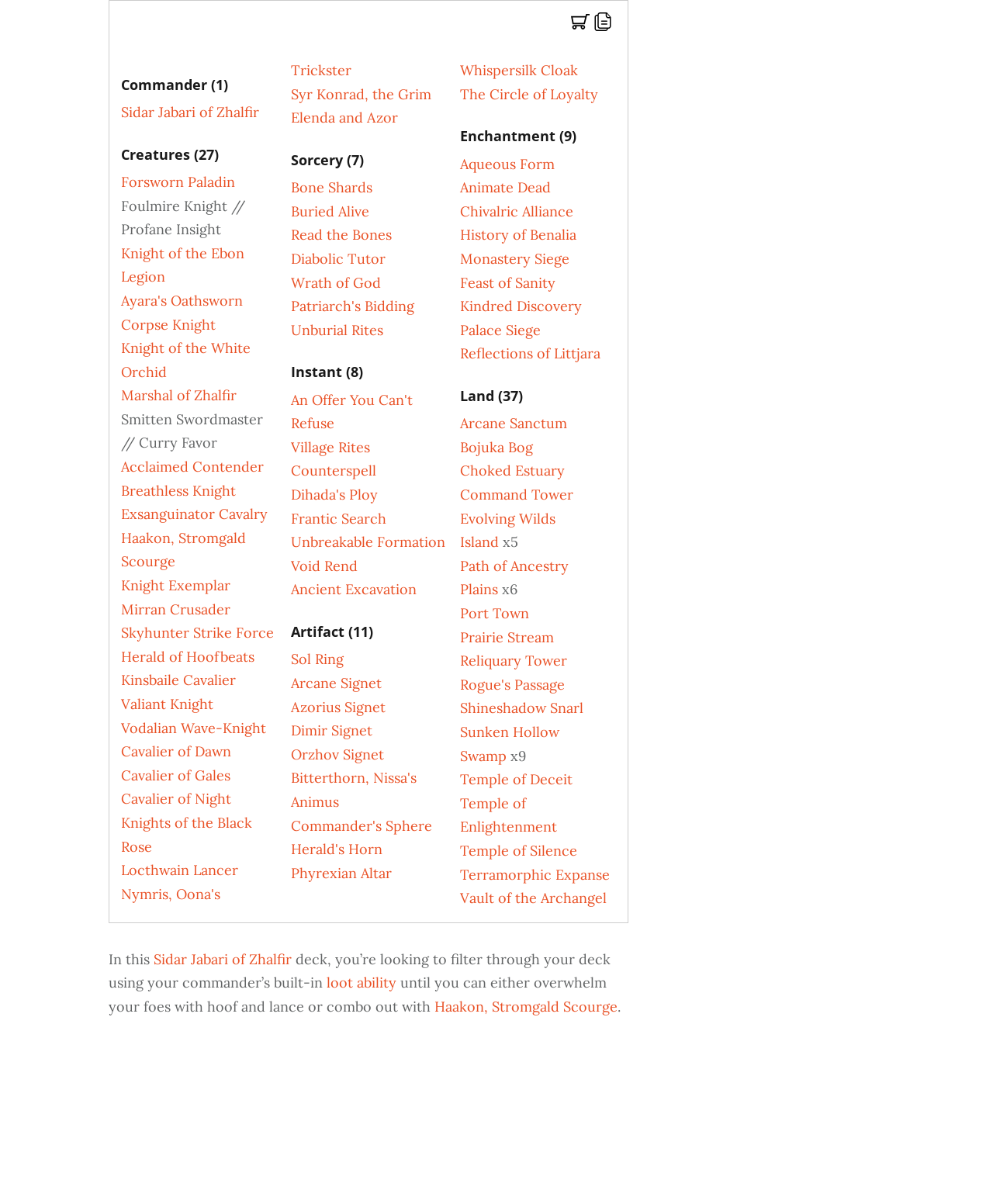Please give a succinct answer to the question in one word or phrase:
How many artifacts are in the deck?

11